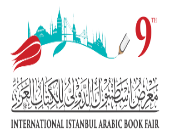Deliver an in-depth description of the image, highlighting major points.

The image showcases the logo of the 9th International Istanbul Arabic Book Fair. The design features a blend of cultural elements, including stylized clouds and architectural silhouettes that represent iconic landmarks of Istanbul. The logo is adorned with a red tulip, a symbol closely associated with Turkish culture, alongside elegant calligraphy in Arabic that reads "معرض إسطنبول الدولي للكتاب العربي," translating to "International Istanbul Arabic Book Fair." The design conveys a sense of celebration and cultural exchange, emphasizing the fair's significance in promoting Arabic literature and fostering connections among Arabic-speaking communities.